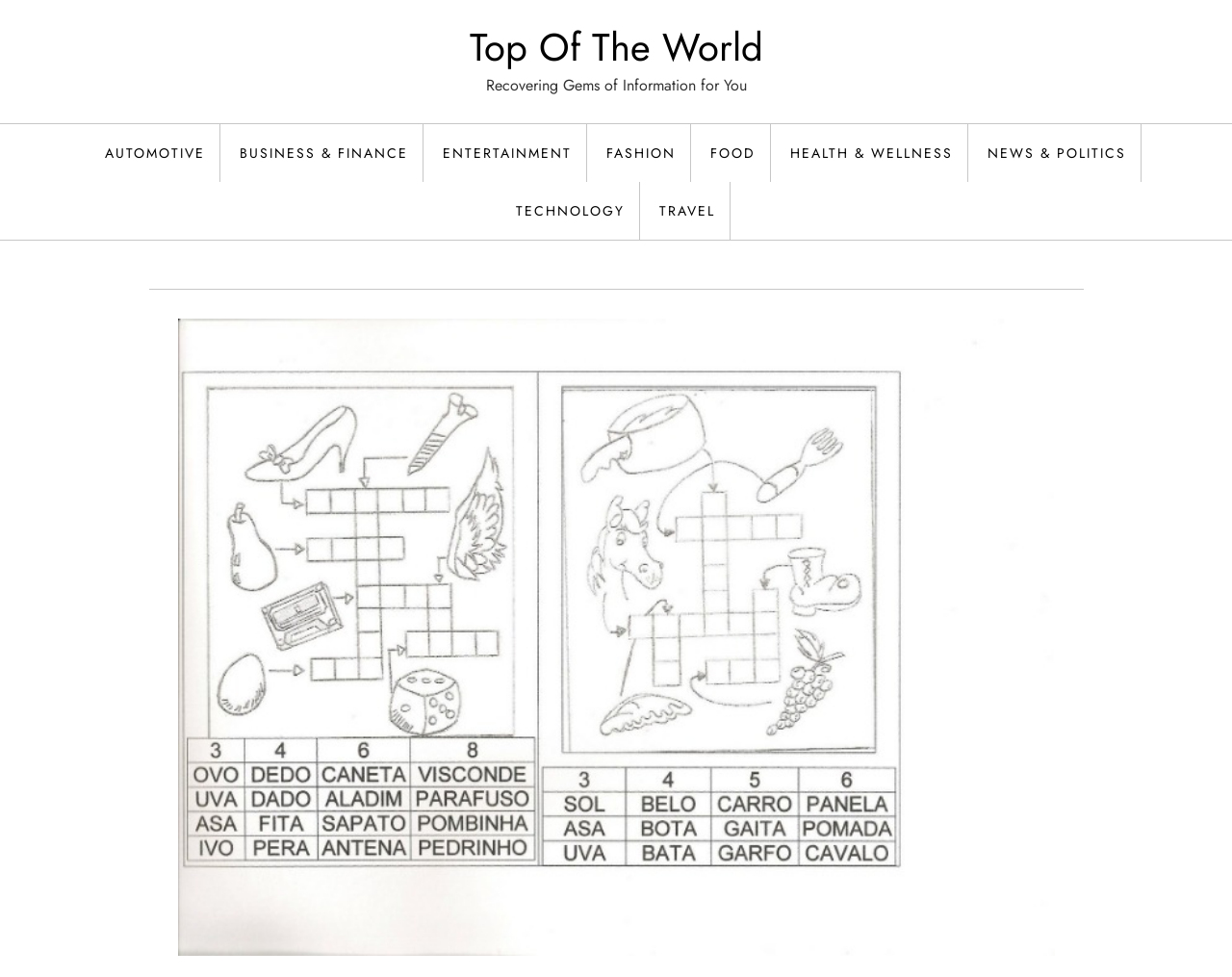Respond with a single word or phrase to the following question: What is the general topic of the webpage?

Puzzles and child development